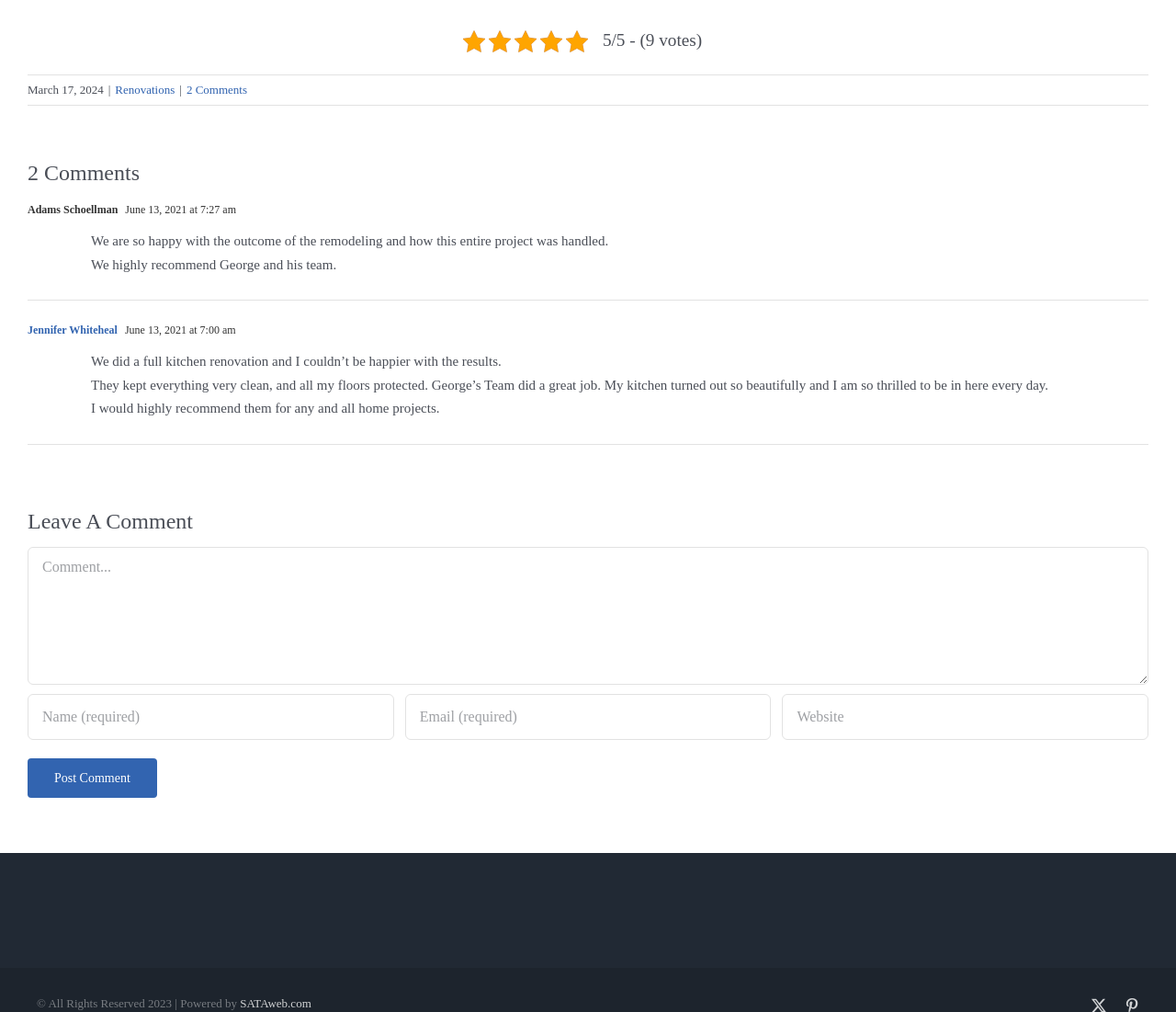What is the rating of the reviewed service?
Please use the visual content to give a single word or phrase answer.

5/5